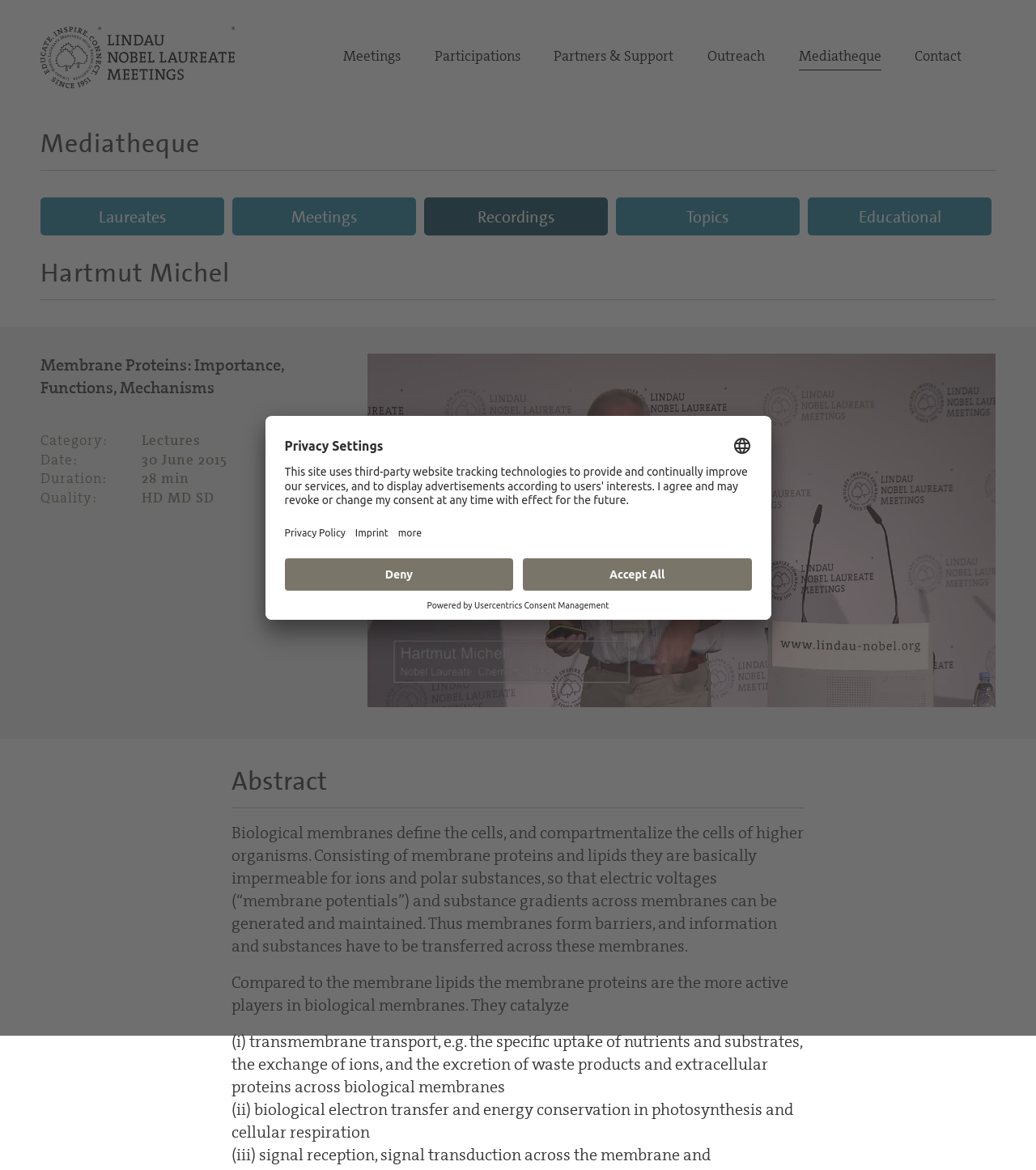Please find the bounding box coordinates (top-left x, top-left y, bottom-right x, bottom-right y) in the screenshot for the UI element described as follows: alt="Lindau Nobel"

[0.039, 0.023, 0.227, 0.075]